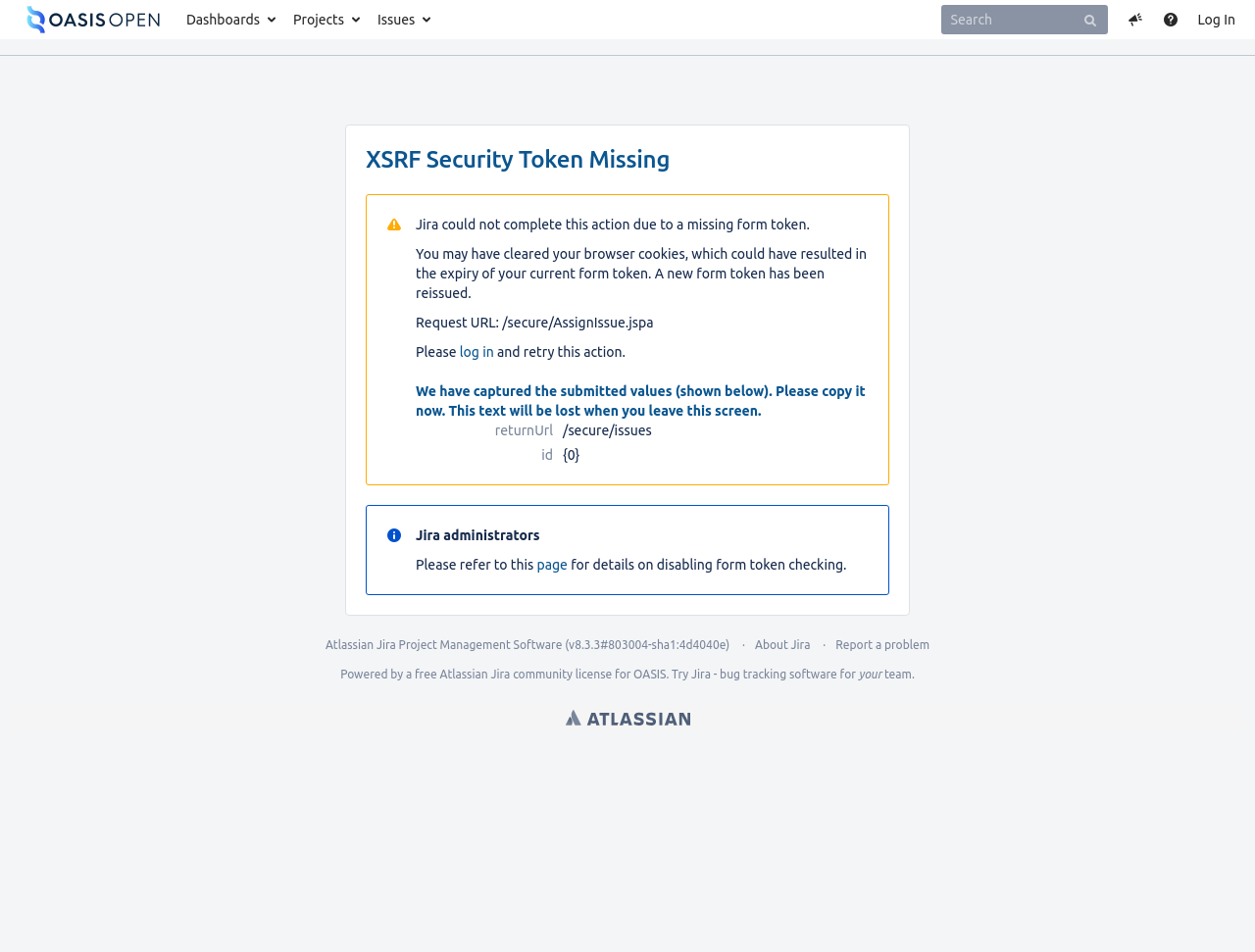What is the version of Jira?
Please provide a comprehensive and detailed answer to the question.

The version of Jira is mentioned in the static text '(v8.3.3#803004-' which is located at the bottom of the webpage, providing information about the version of Jira being used.